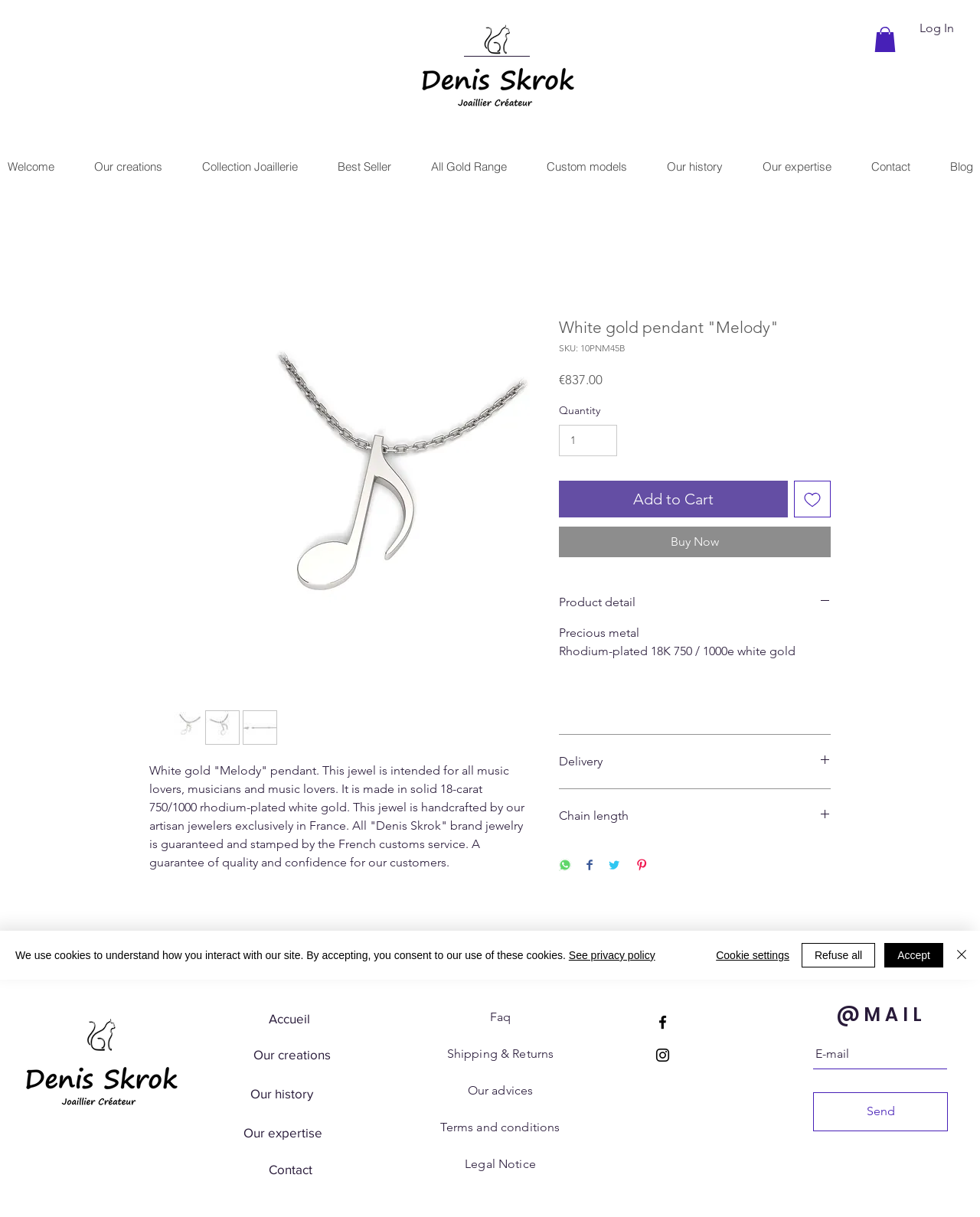What is the brand of the jewelry?
Answer the question with detailed information derived from the image.

The brand of the jewelry can be found in the logo and the text on the webpage, which mentions 'Denis Skrok' as the brand name.